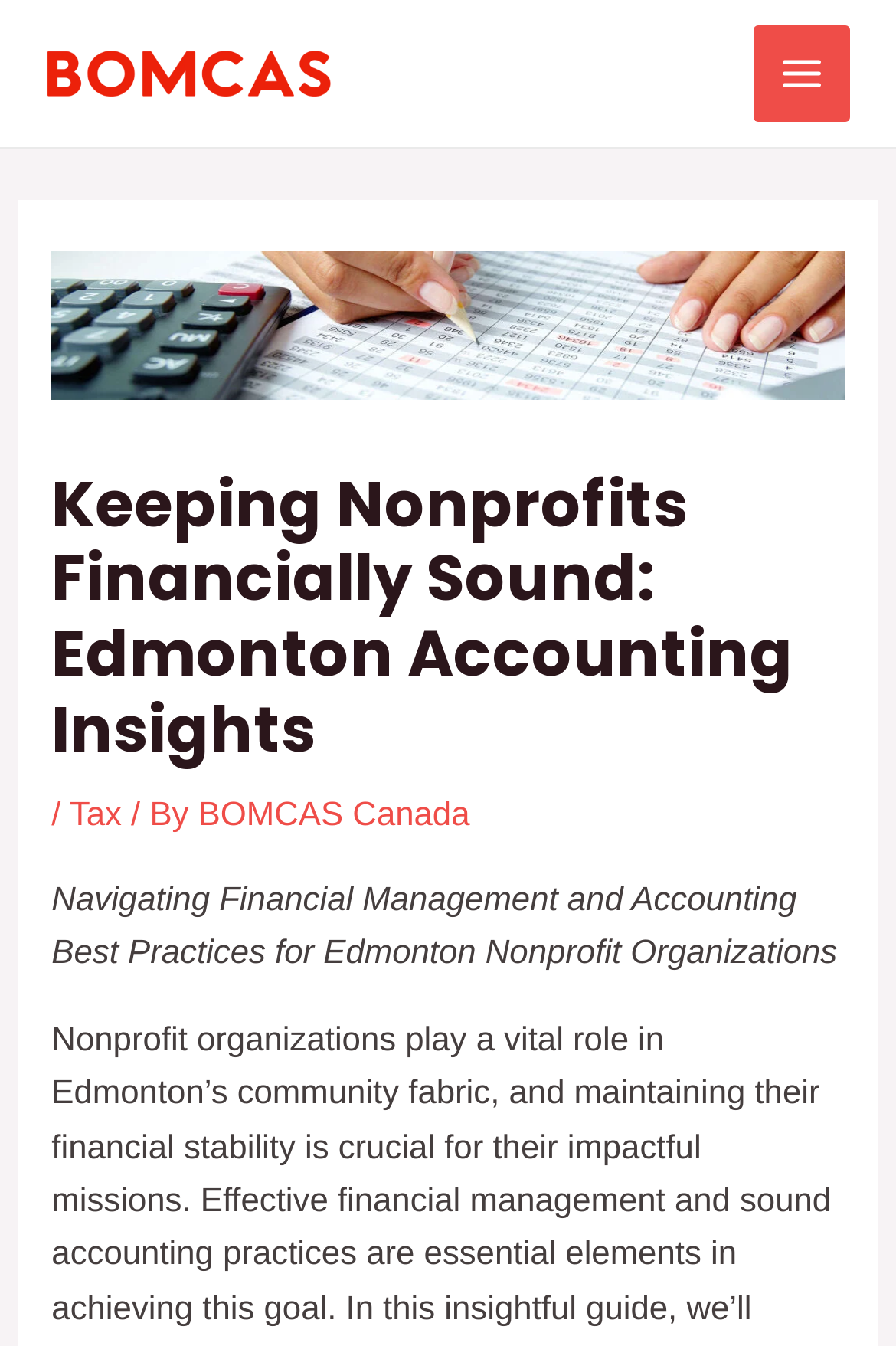What is the theme of the webpage's content?
Give a detailed and exhaustive answer to the question.

By examining the various elements on the webpage, including the heading, static text, and link elements, I concluded that the theme of the webpage's content is centered around accounting and financial management, specifically for nonprofit organizations in Edmonton.